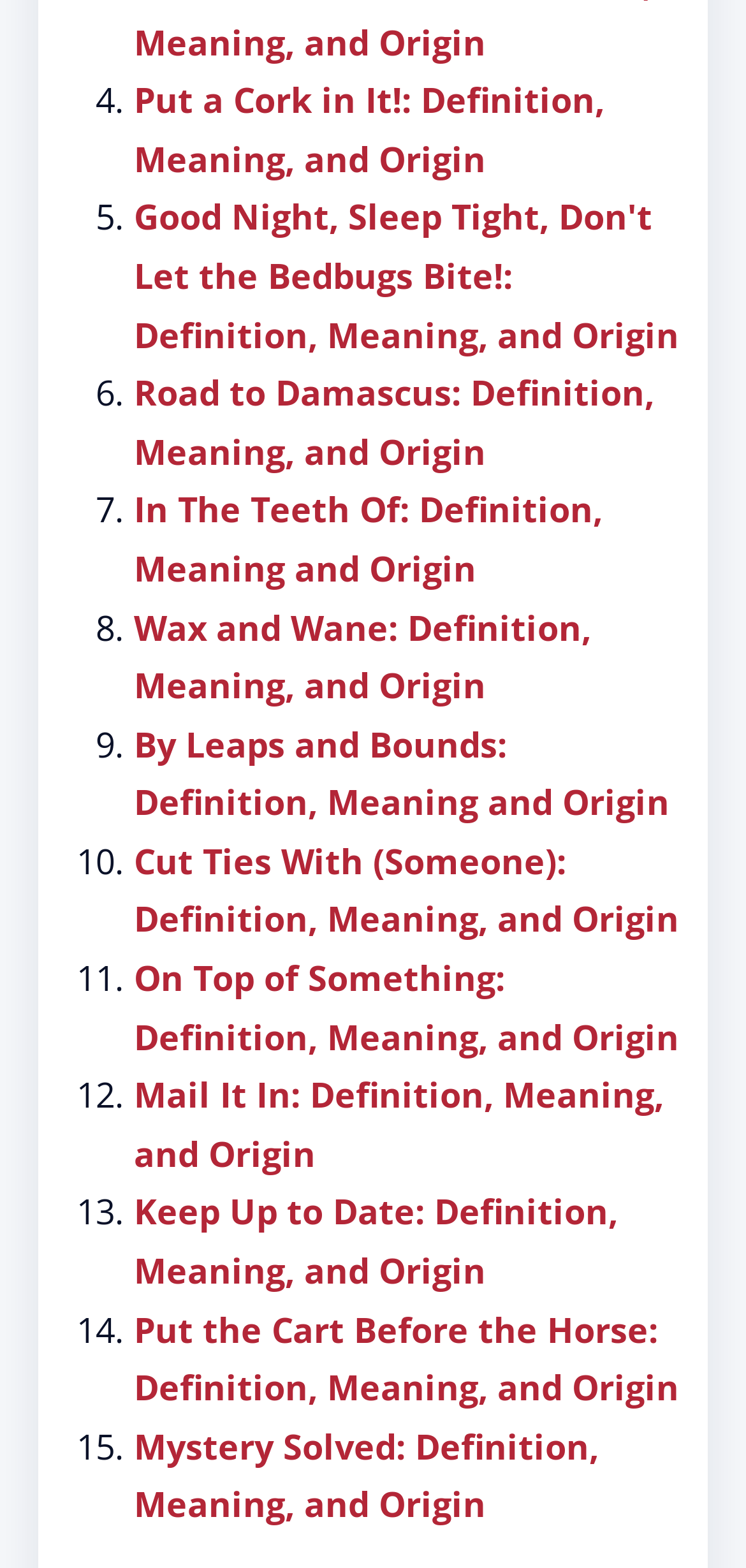Please determine the bounding box coordinates of the element's region to click in order to carry out the following instruction: "Read the definition of 'Put a Cork in It!'". The coordinates should be four float numbers between 0 and 1, i.e., [left, top, right, bottom].

[0.179, 0.049, 0.81, 0.116]